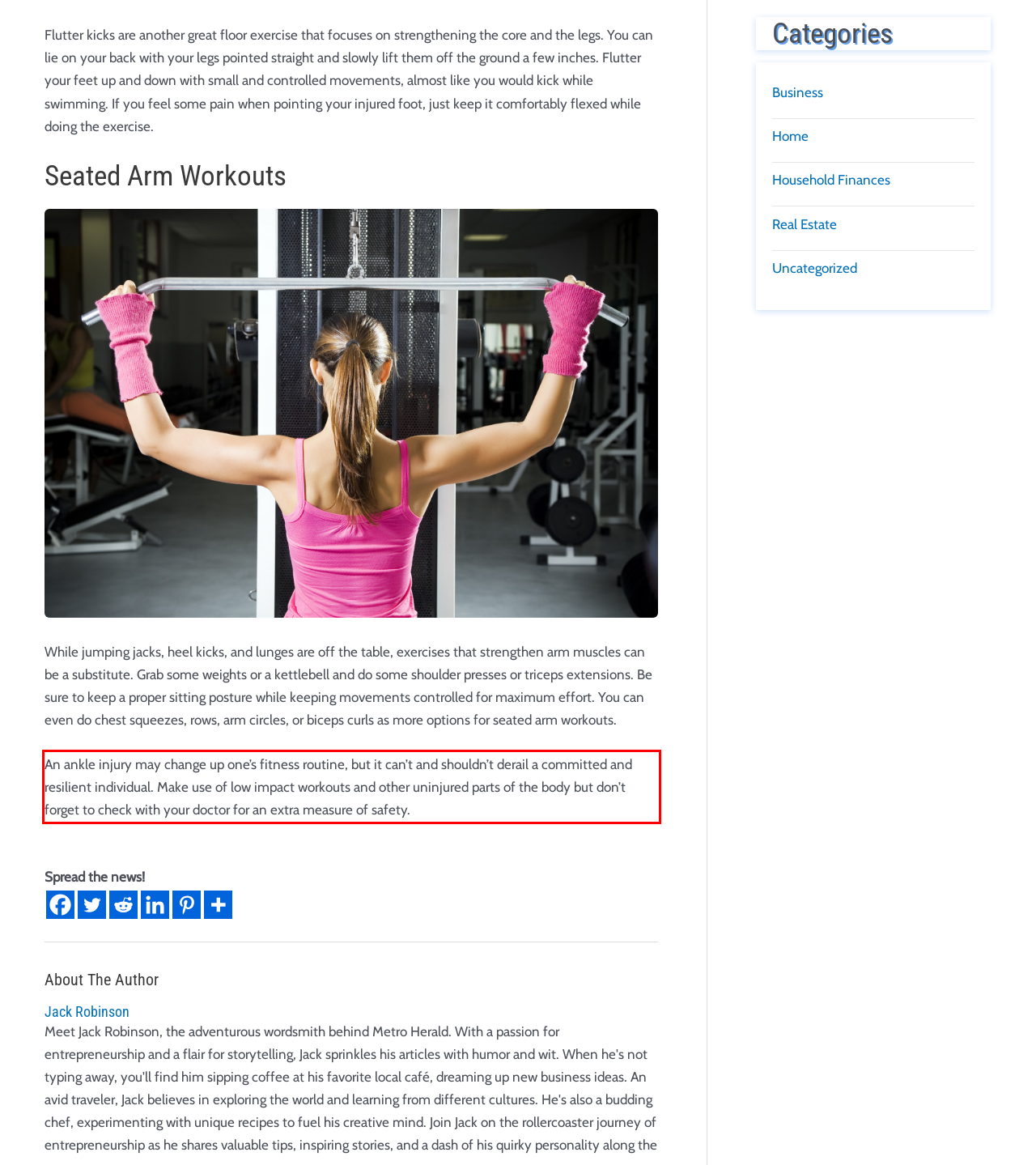You are presented with a webpage screenshot featuring a red bounding box. Perform OCR on the text inside the red bounding box and extract the content.

An ankle injury may change up one’s fitness routine, but it can’t and shouldn’t derail a committed and resilient individual. Make use of low impact workouts and other uninjured parts of the body but don’t forget to check with your doctor for an extra measure of safety.